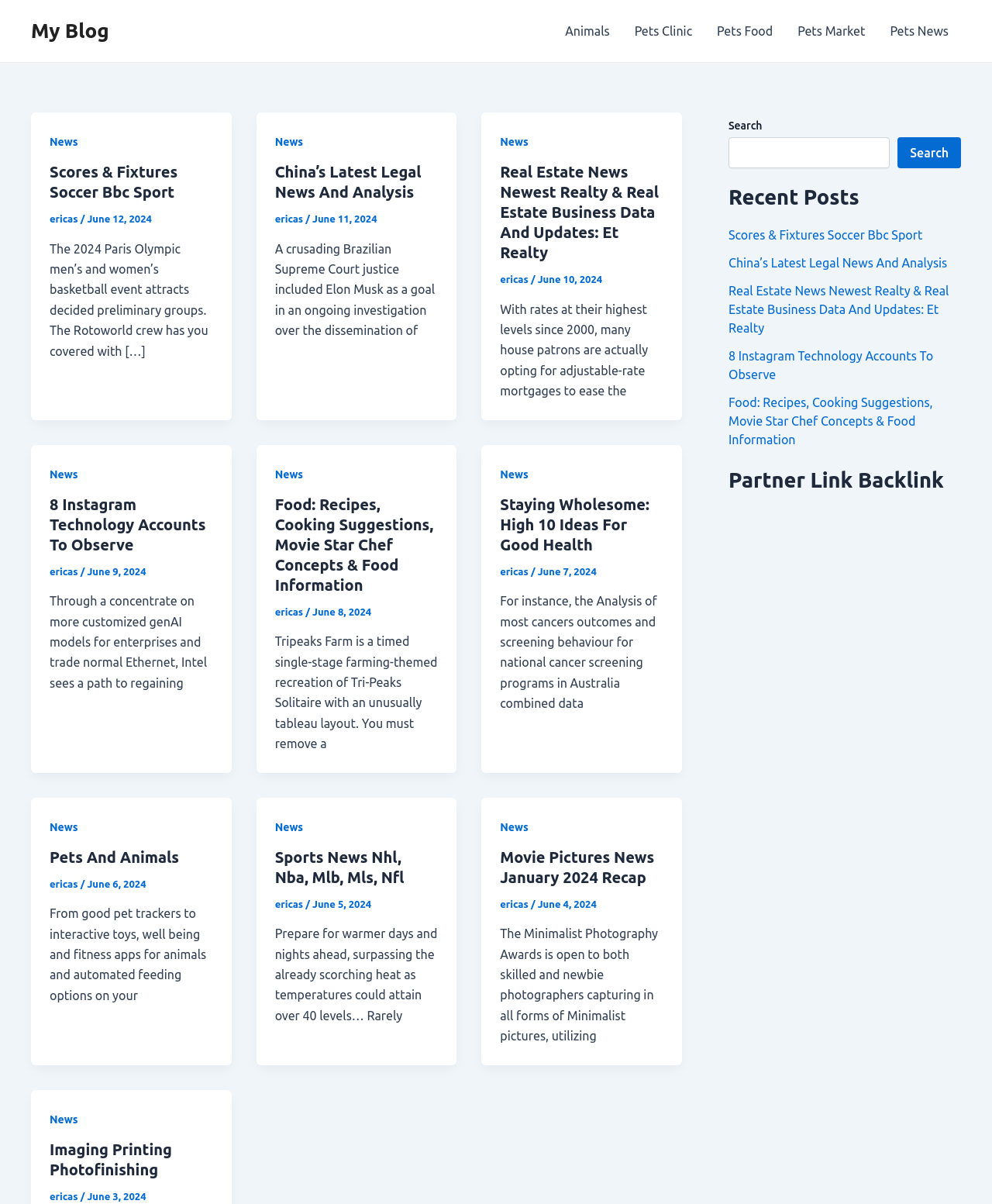Identify the bounding box coordinates for the UI element described as: "PHP". The coordinates should be provided as four floats between 0 and 1: [left, top, right, bottom].

None